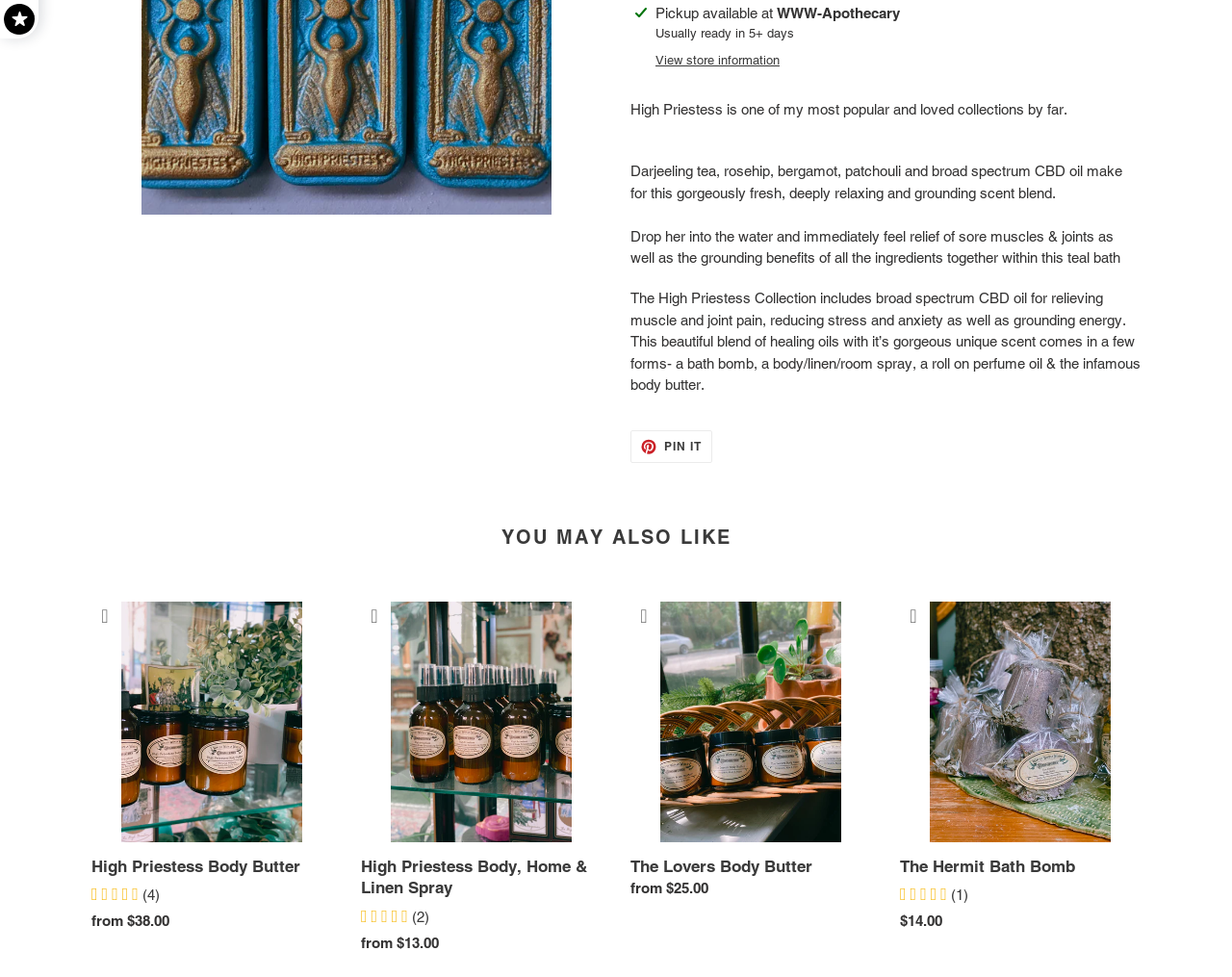Given the element description, predict the bounding box coordinates in the format (top-left x, top-left y, bottom-right x, bottom-right y). Make sure all values are between 0 and 1. Here is the element description: Pin it Pin on Pinterest

[0.512, 0.44, 0.578, 0.474]